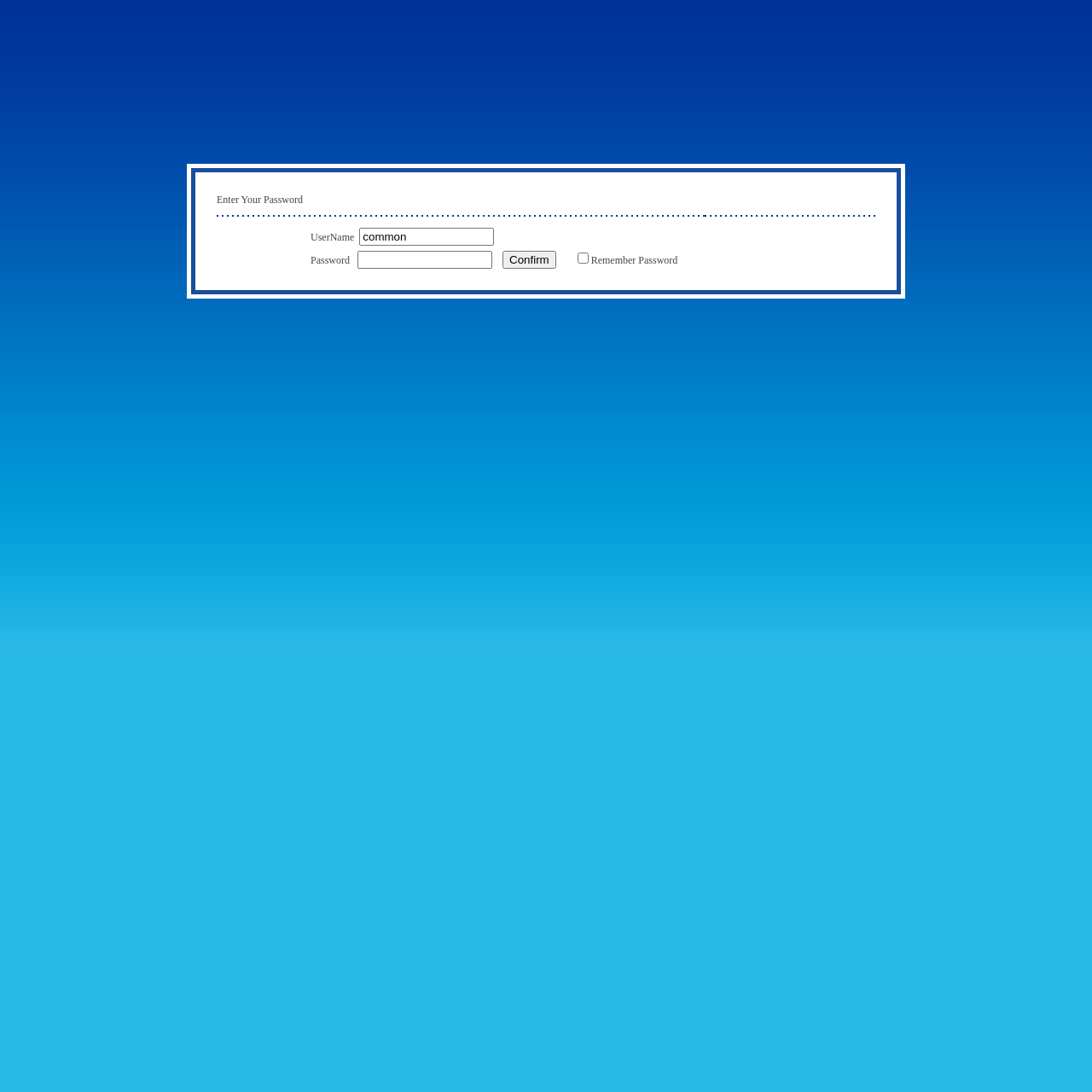Provide the bounding box coordinates for the specified HTML element described in this description: "parent_node: Password Remember Password name="txtPassword"". The coordinates should be four float numbers ranging from 0 to 1, in the format [left, top, right, bottom].

[0.327, 0.23, 0.451, 0.246]